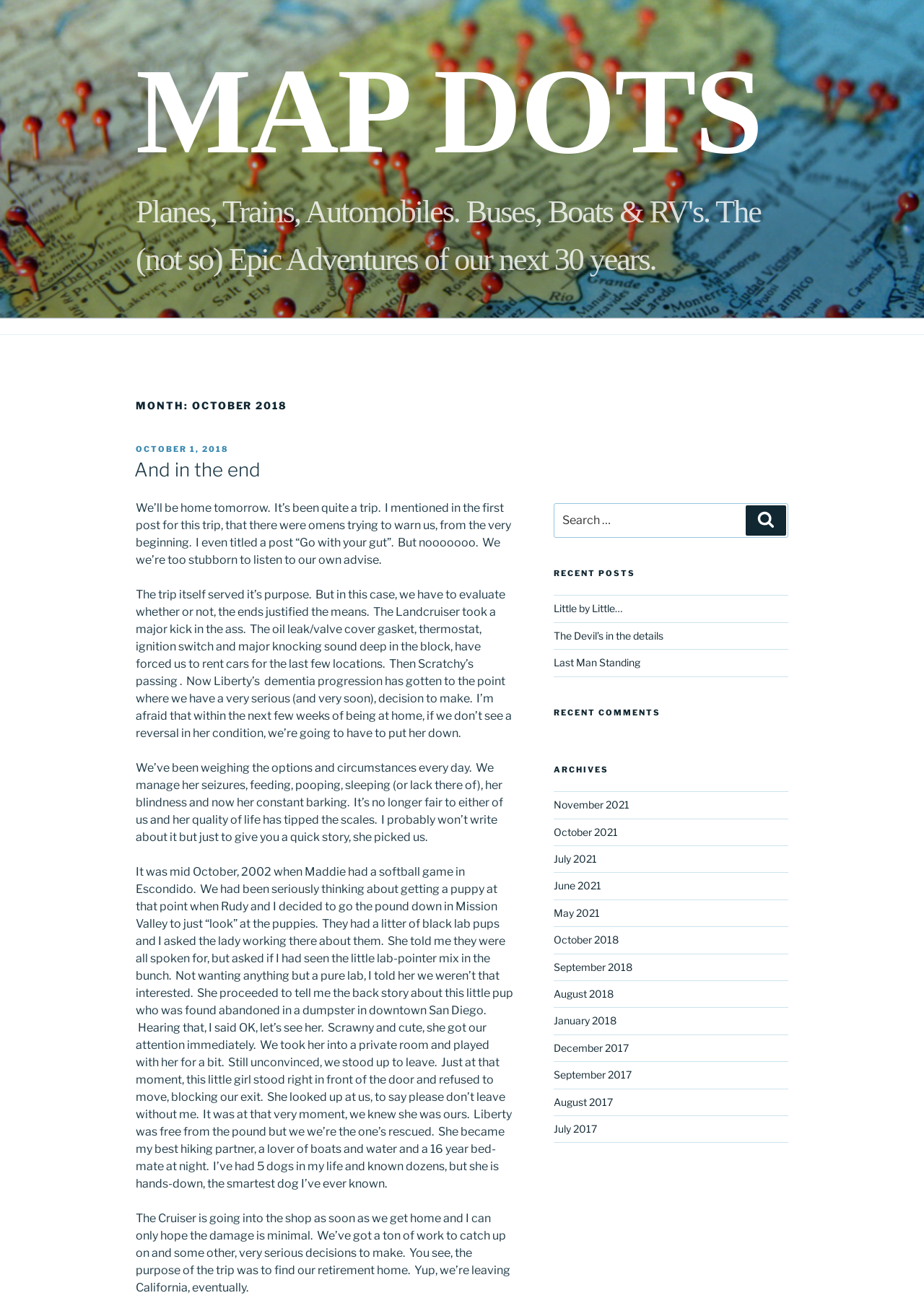Find and extract the text of the primary heading on the webpage.

MONTH: OCTOBER 2018